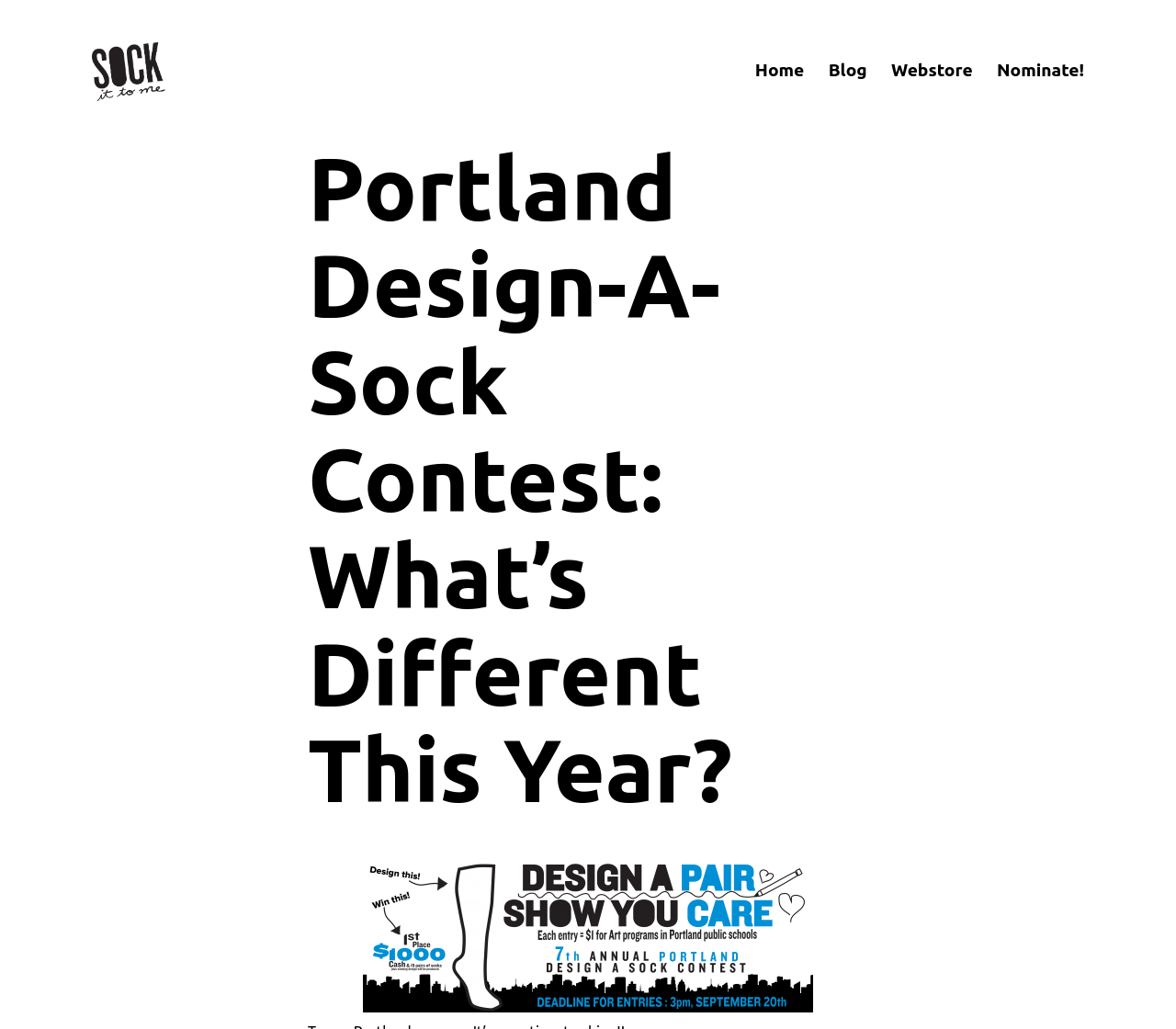Please locate the UI element described by "alt="Sitm Logo Black"" and provide its bounding box coordinates.

[0.078, 0.06, 0.141, 0.076]